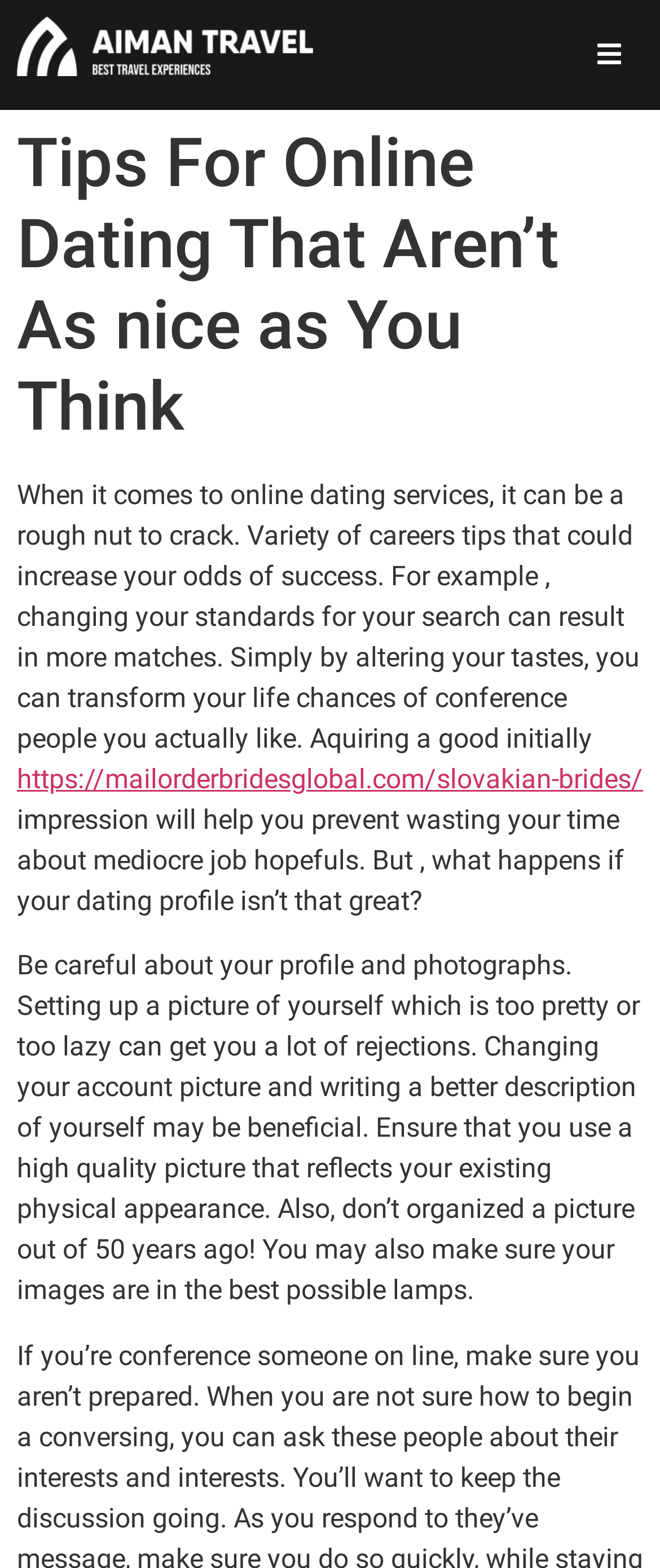Respond with a single word or phrase:
How many textboxes are there in the registration form?

6